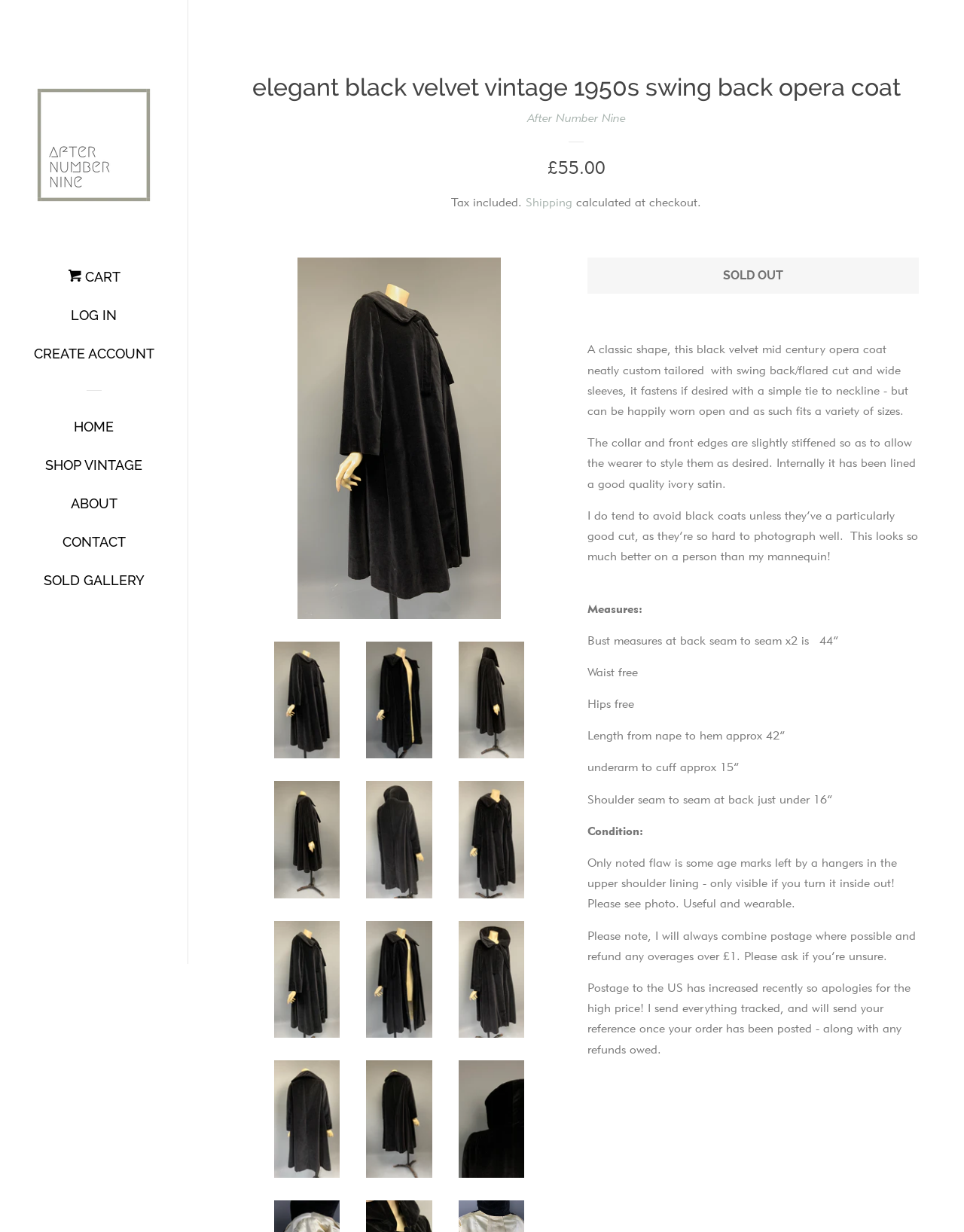Identify the first-level heading on the webpage and generate its text content.

elegant black velvet vintage 1950s swing back opera coat